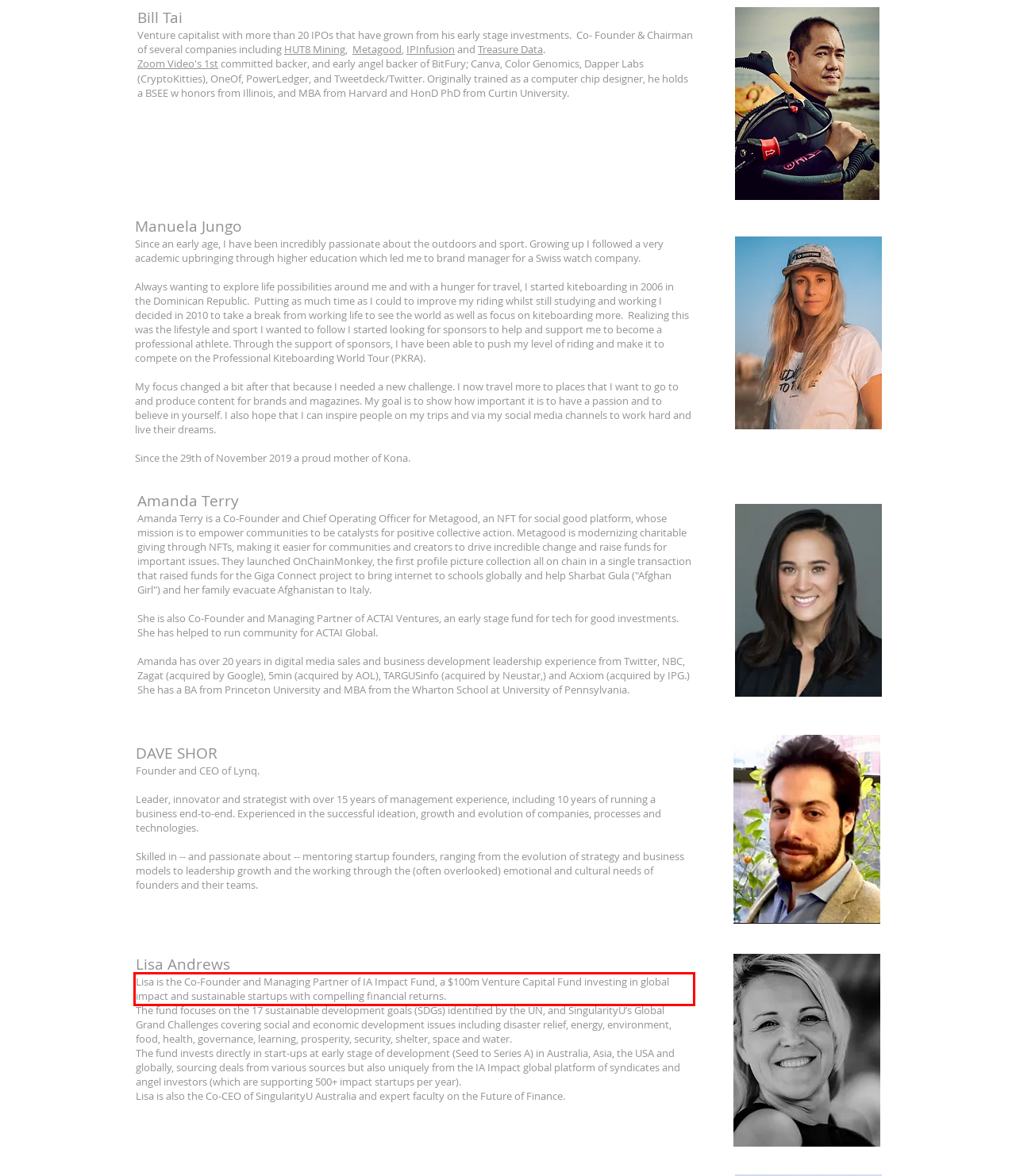The screenshot you have been given contains a UI element surrounded by a red rectangle. Use OCR to read and extract the text inside this red rectangle.

Lisa is the Co-Founder and Managing Partner of IA Impact Fund, a $100m Venture Capital Fund investing in global impact and sustainable startups with compelling financial returns.